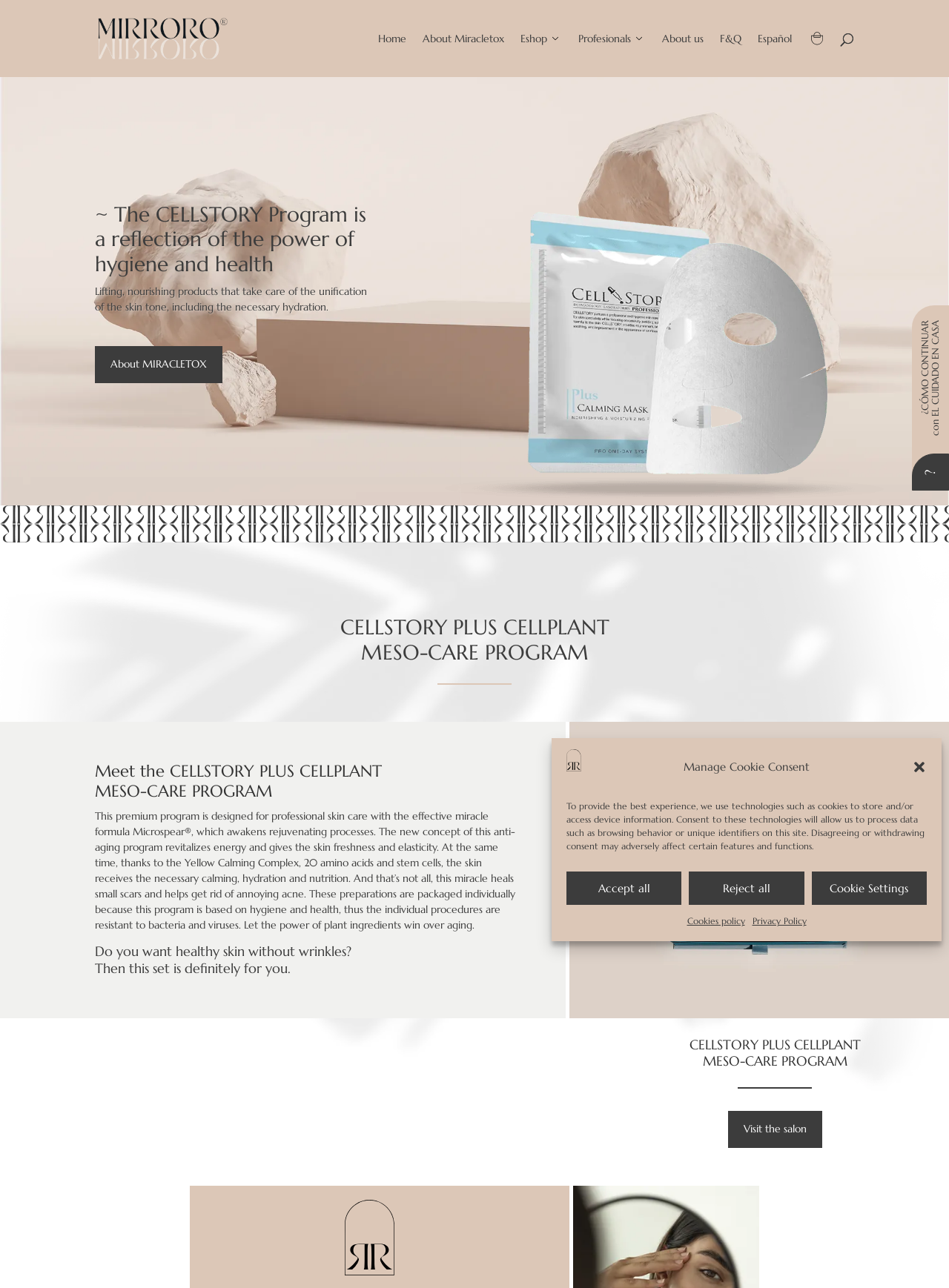Predict the bounding box of the UI element based on the description: "Visit the salon". The coordinates should be four float numbers between 0 and 1, formatted as [left, top, right, bottom].

[0.767, 0.863, 0.866, 0.891]